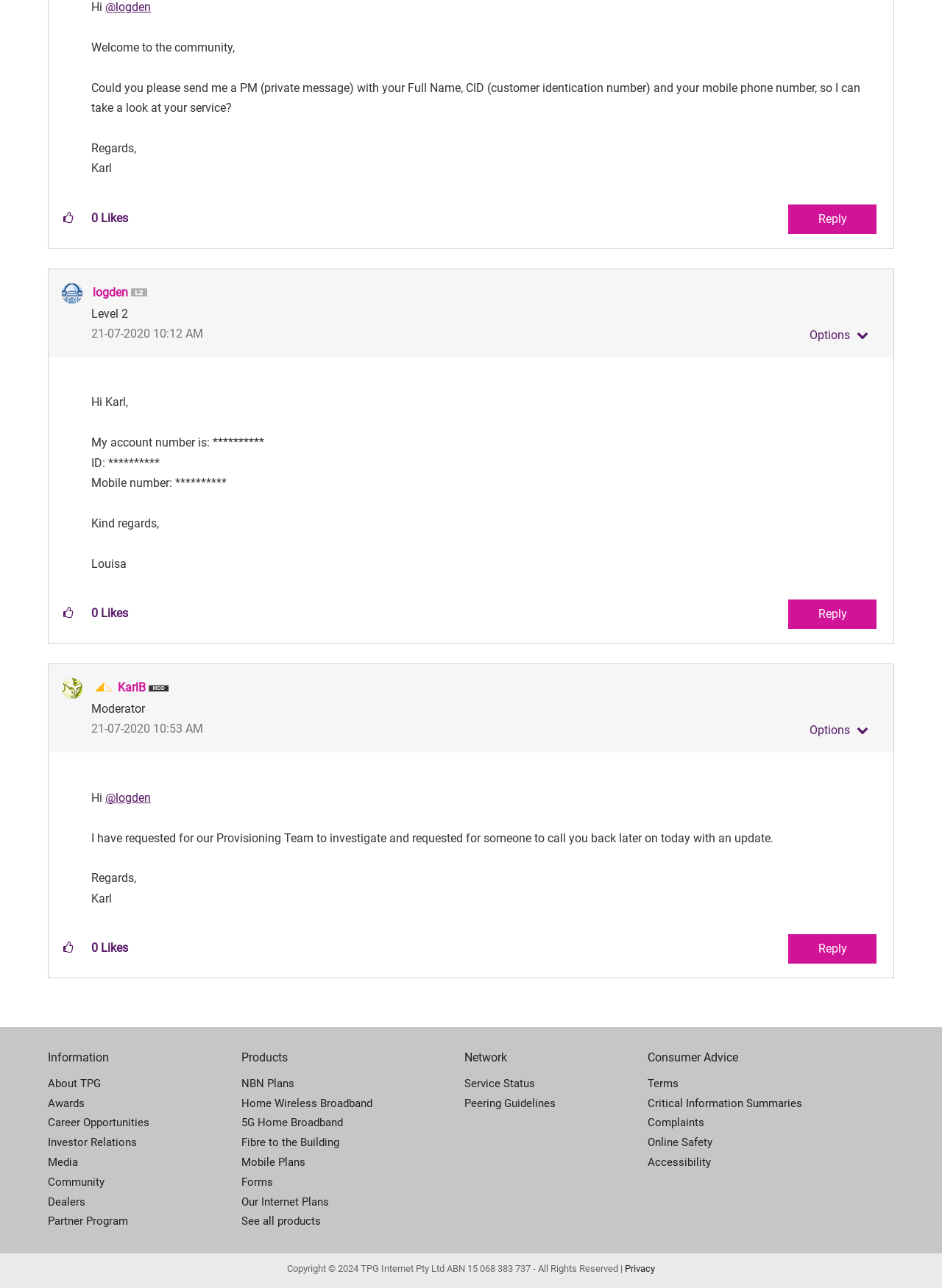Can you specify the bounding box coordinates for the region that should be clicked to fulfill this instruction: "Read the article 'Unlocking SEO Success: The LinkedIn Way with AI'".

None